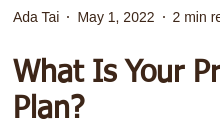Respond to the following query with just one word or a short phrase: 
When was the blog post published?

May 1, 2022